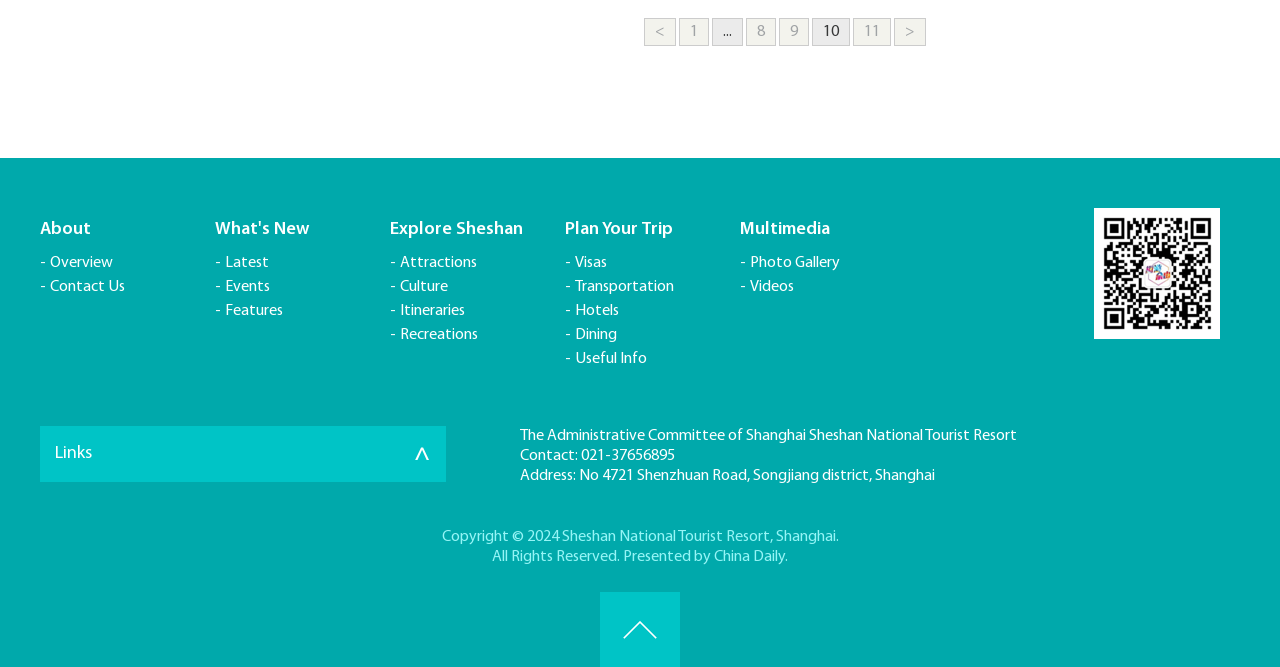Given the following UI element description: "Transportation", find the bounding box coordinates in the webpage screenshot.

[0.449, 0.413, 0.57, 0.449]